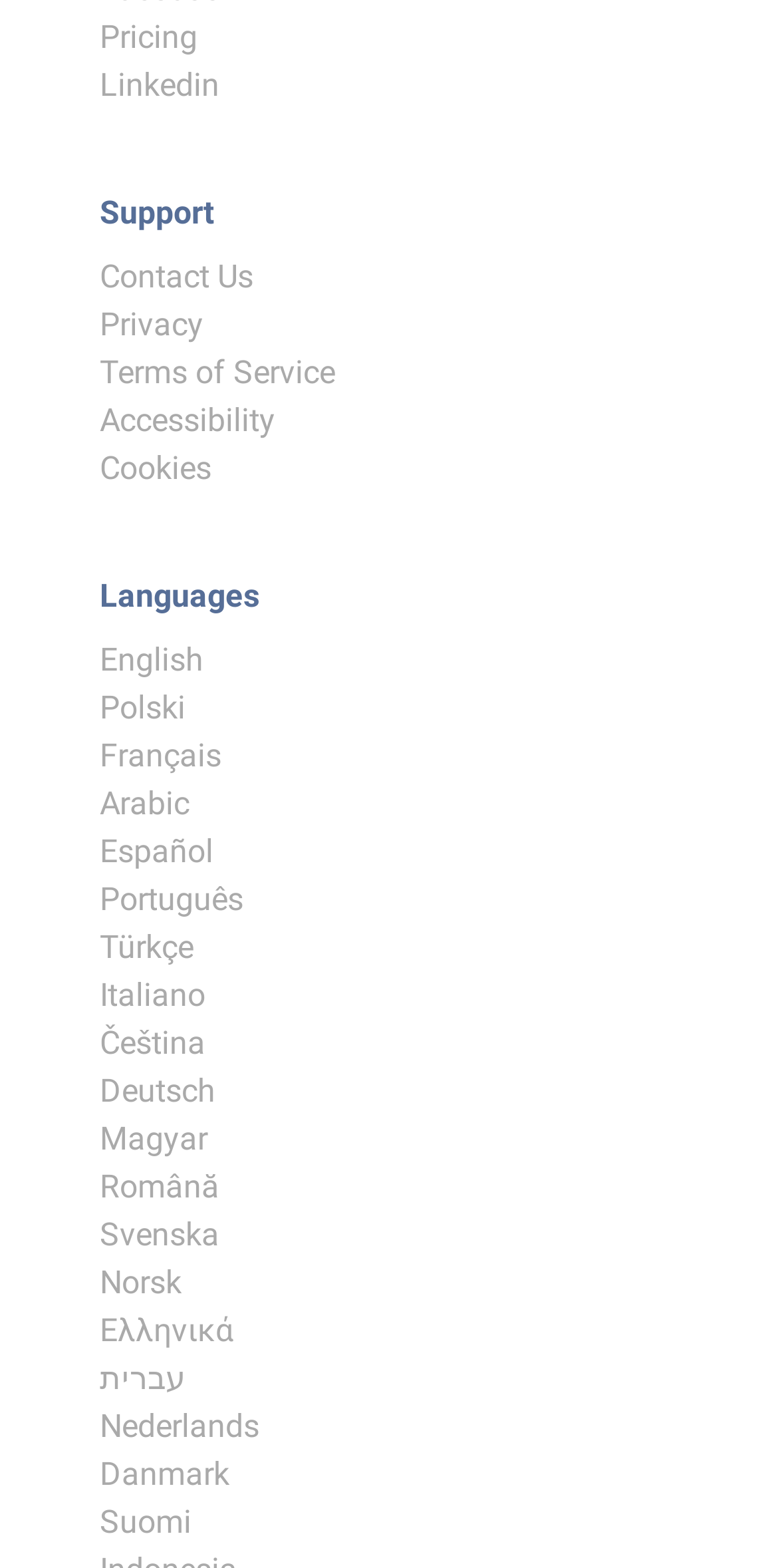Identify and provide the bounding box for the element described by: "Contact Us".

[0.128, 0.165, 0.326, 0.189]